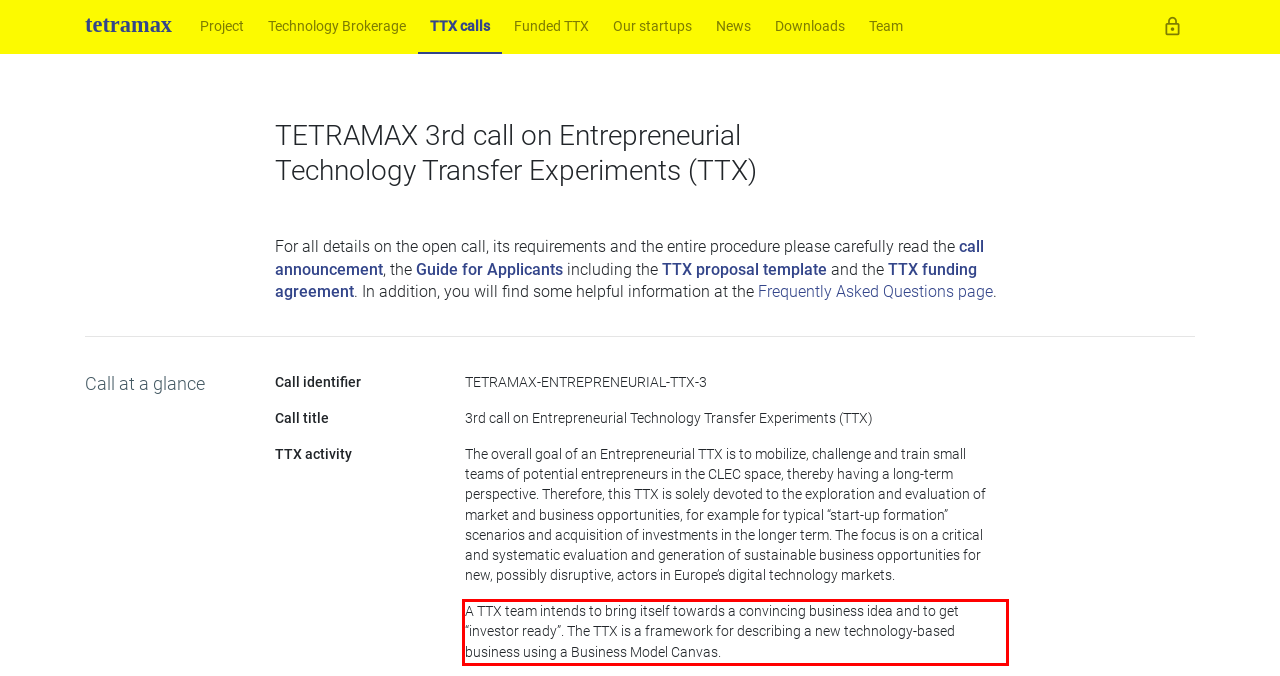You are provided with a screenshot of a webpage that includes a UI element enclosed in a red rectangle. Extract the text content inside this red rectangle.

A TTX team intends to bring itself towards a convincing business idea and to get “investor ready”. The TTX is a framework for describing a new technology-based business using a Business Model Canvas.